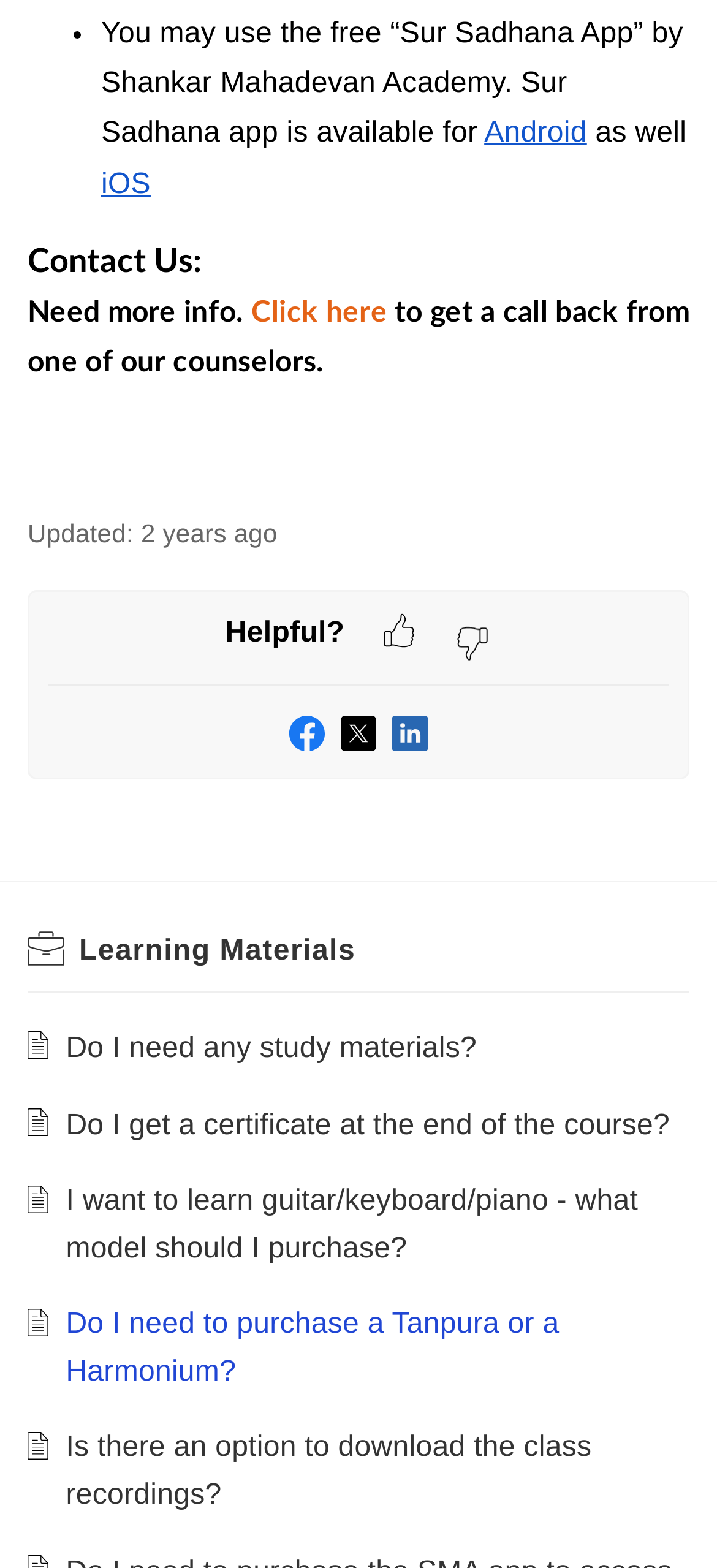Determine the bounding box coordinates of the clickable element to complete this instruction: "Click on the Click here link". Provide the coordinates in the format of four float numbers between 0 and 1, [left, top, right, bottom].

[0.35, 0.19, 0.54, 0.209]